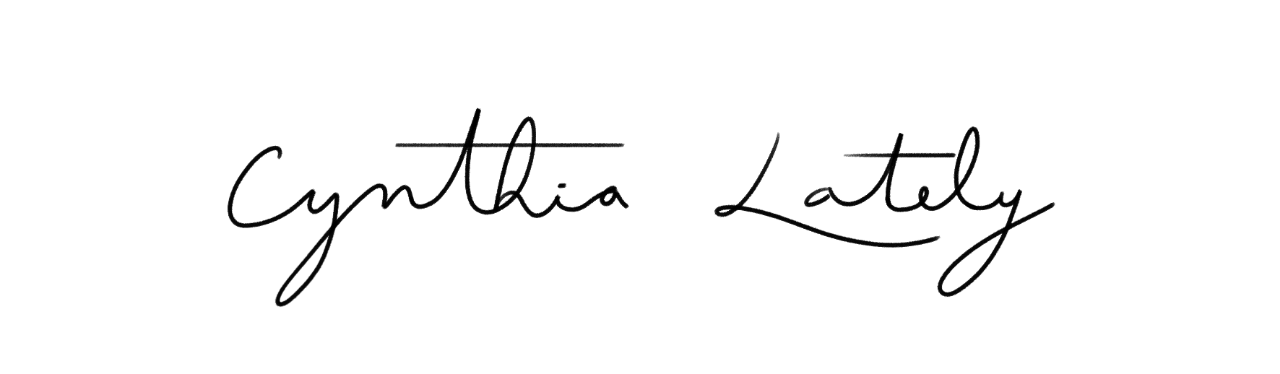Break down the image into a detailed narrative.

The image features the elegant signature of the author "Cynthia Lately," rendered in a stylish, flowing script. The design reflects a personal touch, emphasizing her identity and connection to her brand. This signature is prominently displayed at the top of the webpage, above her article titled "MY 3 {MOST UNCOMMON} BREASTFEEDING TIPS," highlighting her role as a mother and lifestyle influencer. The crafted typography and artistic flair contribute to a welcoming and personalized aesthetic, inviting readers to engage with her content.